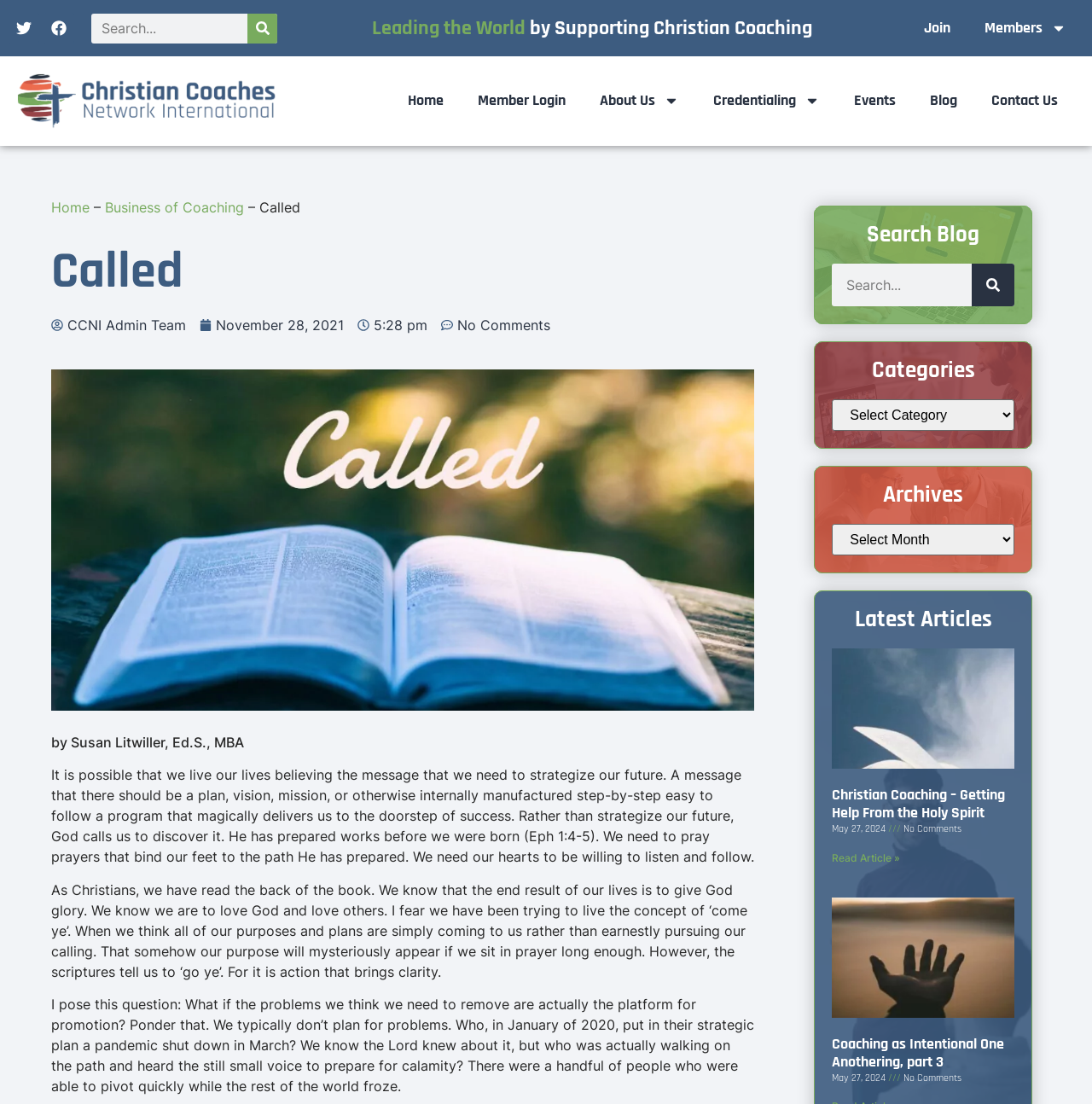Determine the bounding box coordinates for the area that needs to be clicked to fulfill this task: "Search the blog". The coordinates must be given as four float numbers between 0 and 1, i.e., [left, top, right, bottom].

[0.762, 0.239, 0.929, 0.277]